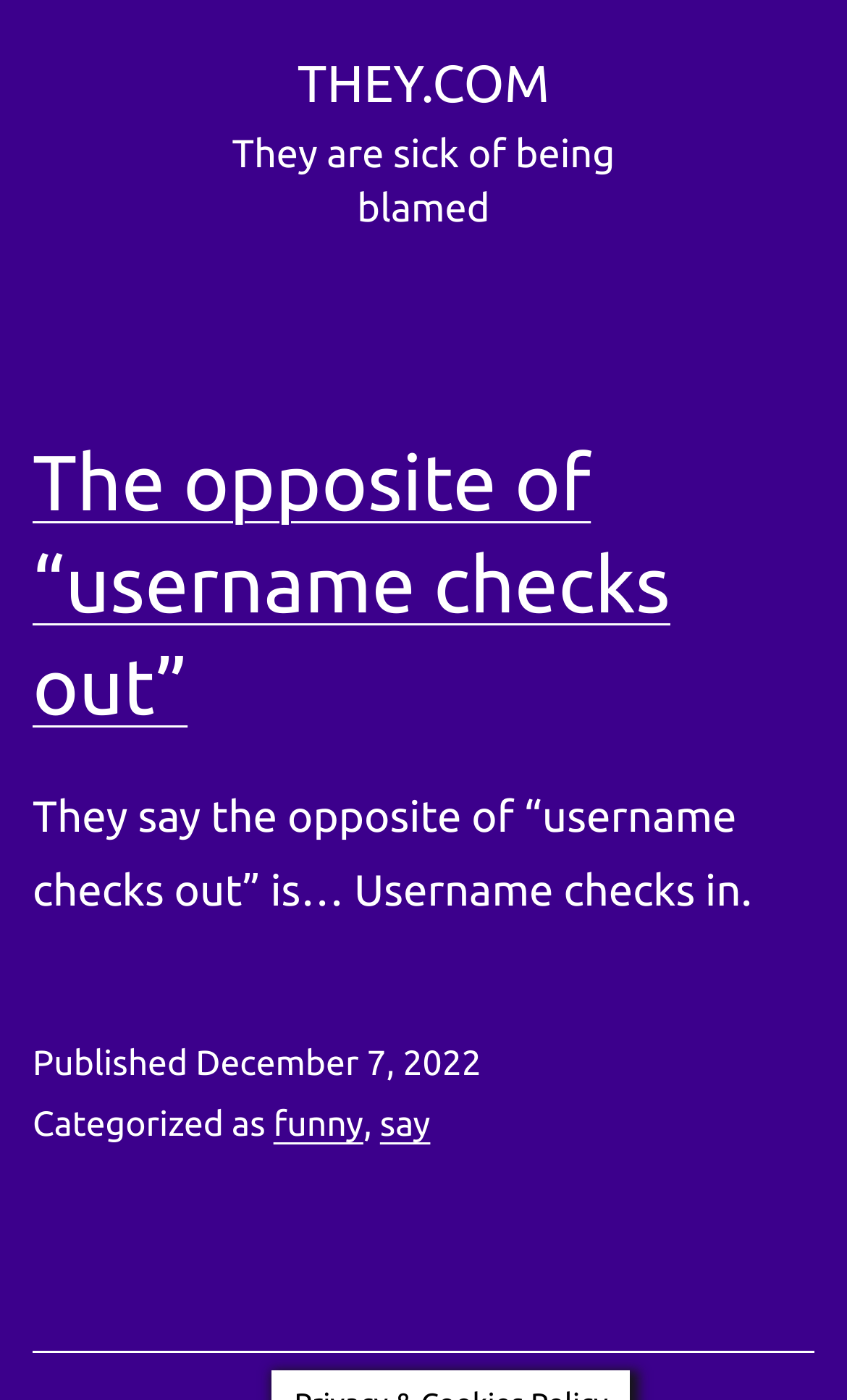Provide a comprehensive description of the webpage.

The webpage is titled "they.com – They are sick of being blamed" and features a prominent heading "THEY.COM" at the top center of the page. Below the heading, there is a main article section that occupies most of the page. 

At the top of the article section, there is a subheading "The opposite of “username checks out”" which is also a link. Below this subheading, there is a paragraph of text that reads "They say the opposite of “username checks out” is… Username checks in." 

Towards the bottom of the article section, there is a footer area that contains several pieces of information. On the left side, there is a "Published" label, followed by a timestamp "December 7, 2022". On the right side, there are two categorization links, "funny" and "say", which are separated by a short text "Categorized as".